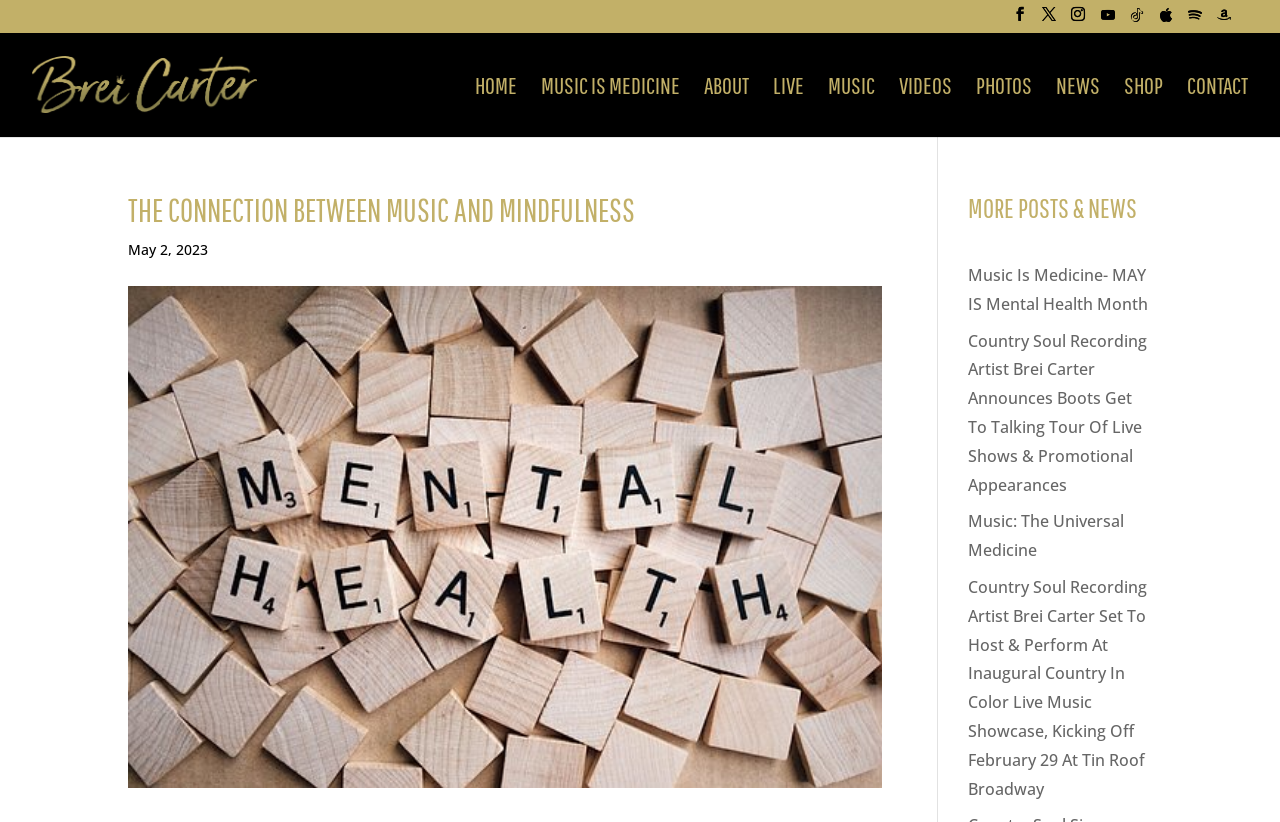Please find the bounding box coordinates of the element's region to be clicked to carry out this instruction: "Learn more about B2B software".

None